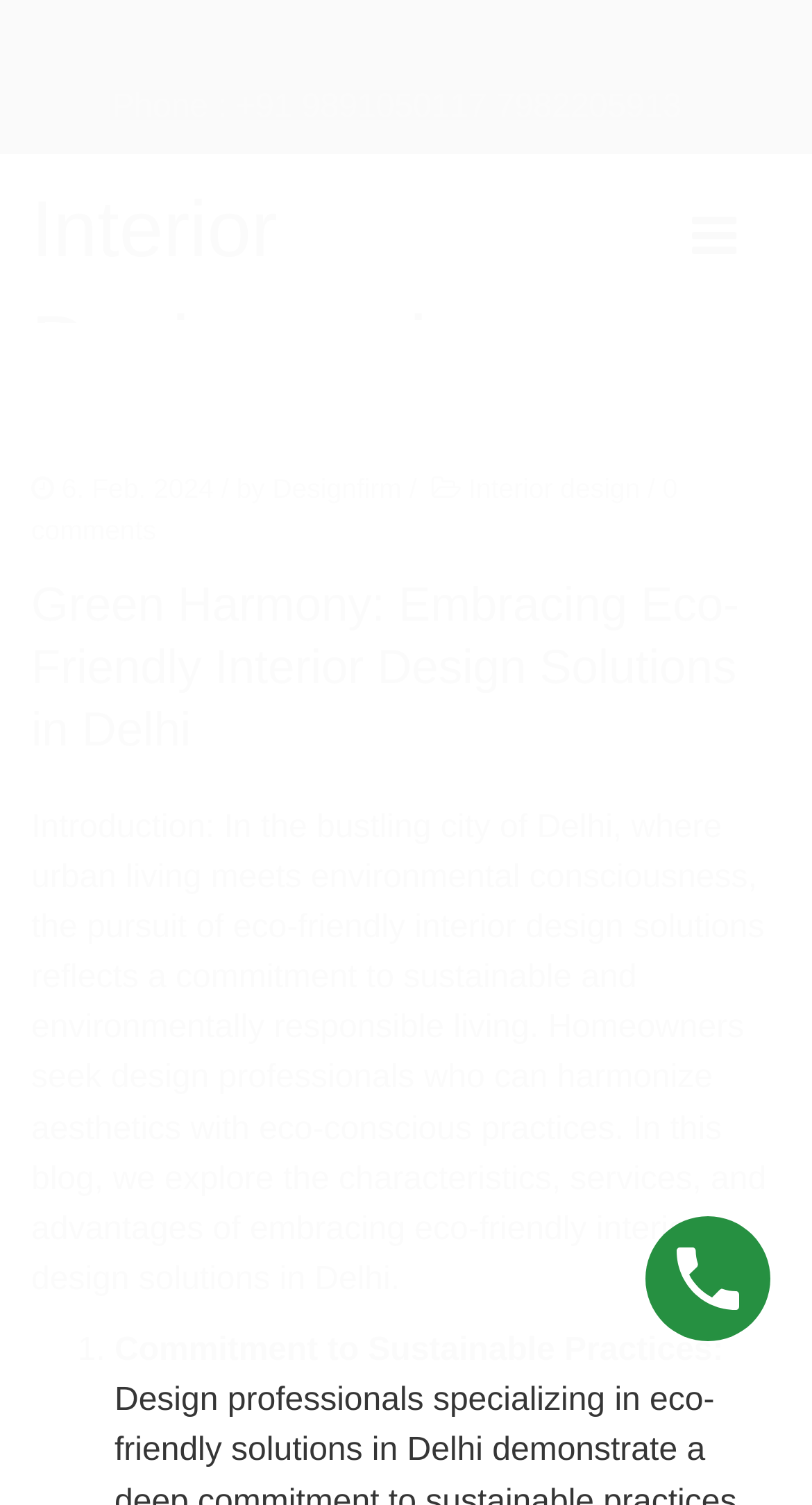Extract the primary heading text from the webpage.

Green Harmony: Embracing Eco-Friendly Interior Design Solutions in Delhi